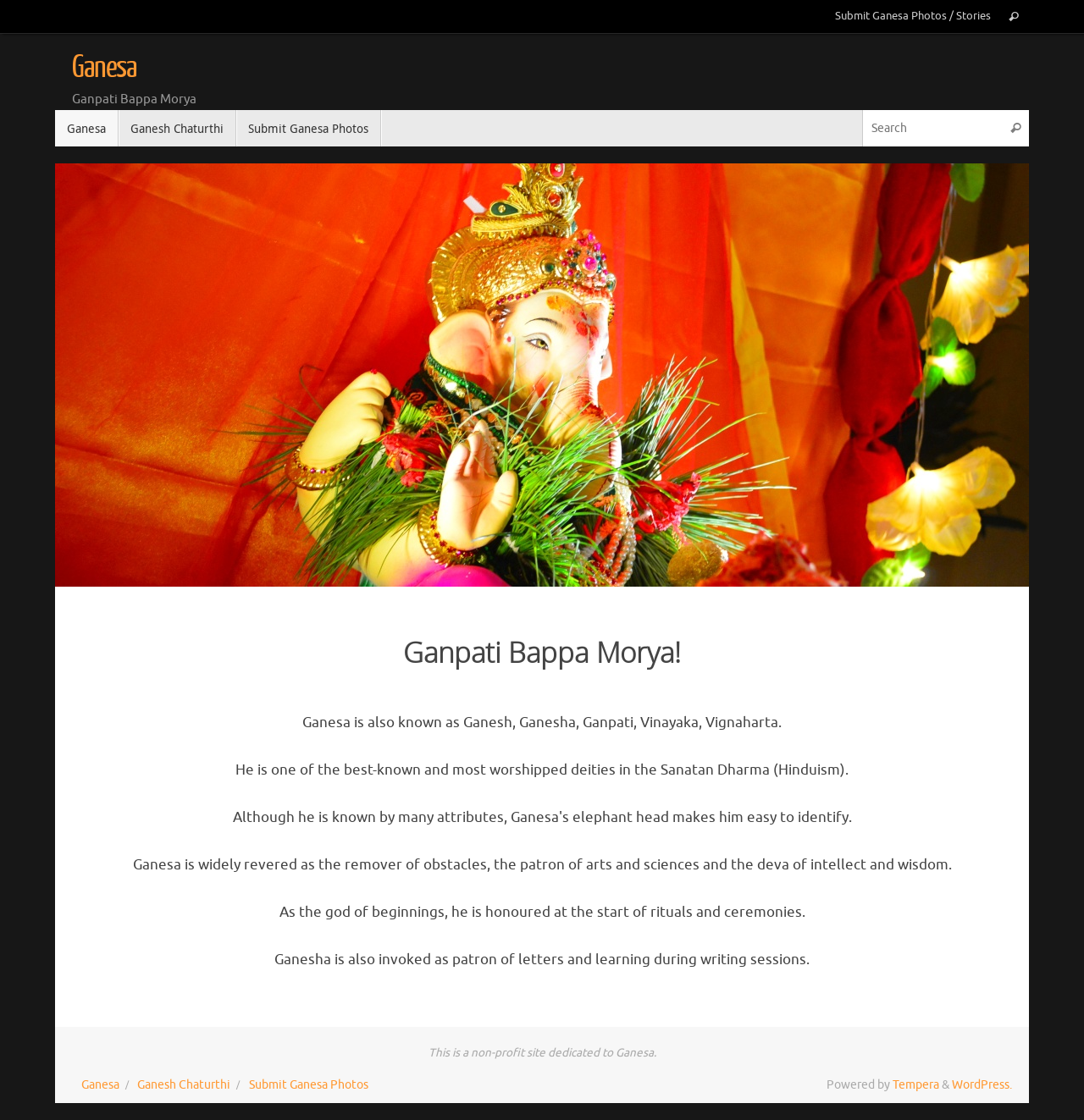Extract the bounding box for the UI element that matches this description: "Ganesh Chaturthi".

[0.127, 0.962, 0.213, 0.975]